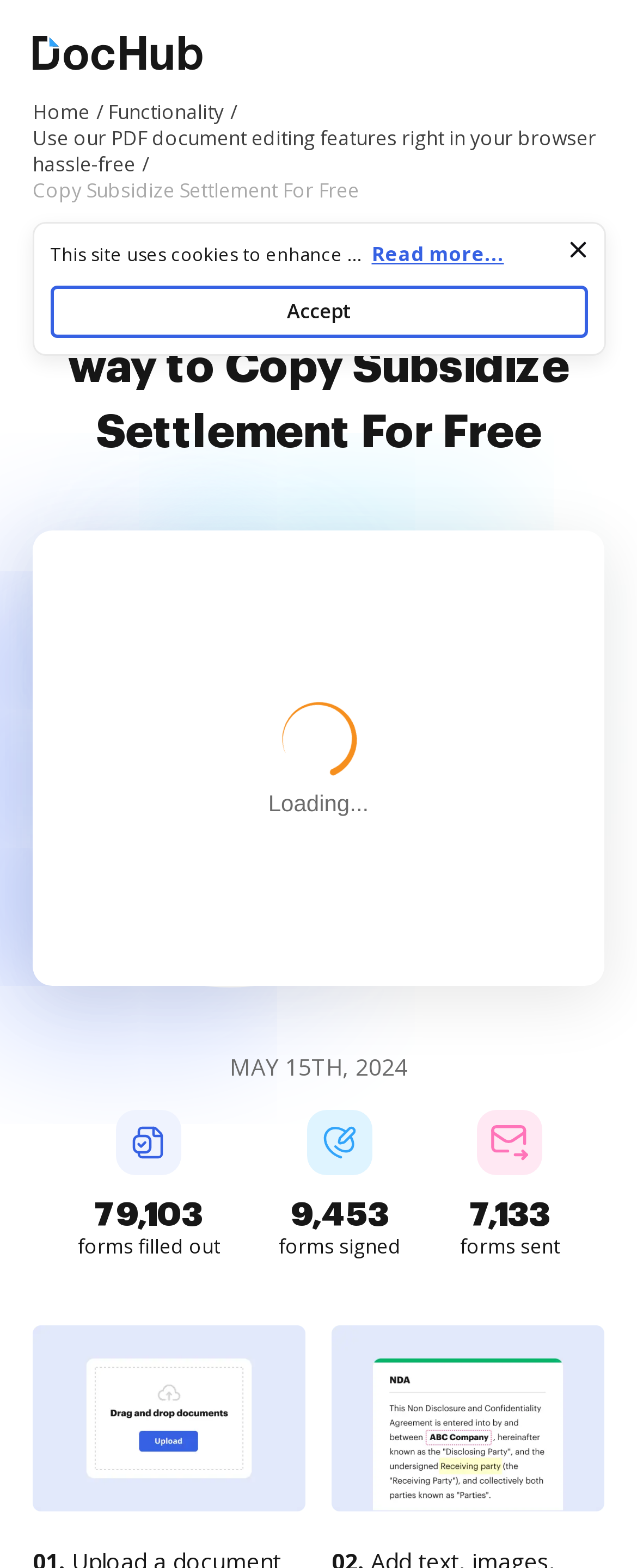Kindly provide the bounding box coordinates of the section you need to click on to fulfill the given instruction: "Upload a document".

[0.082, 0.351, 0.918, 0.665]